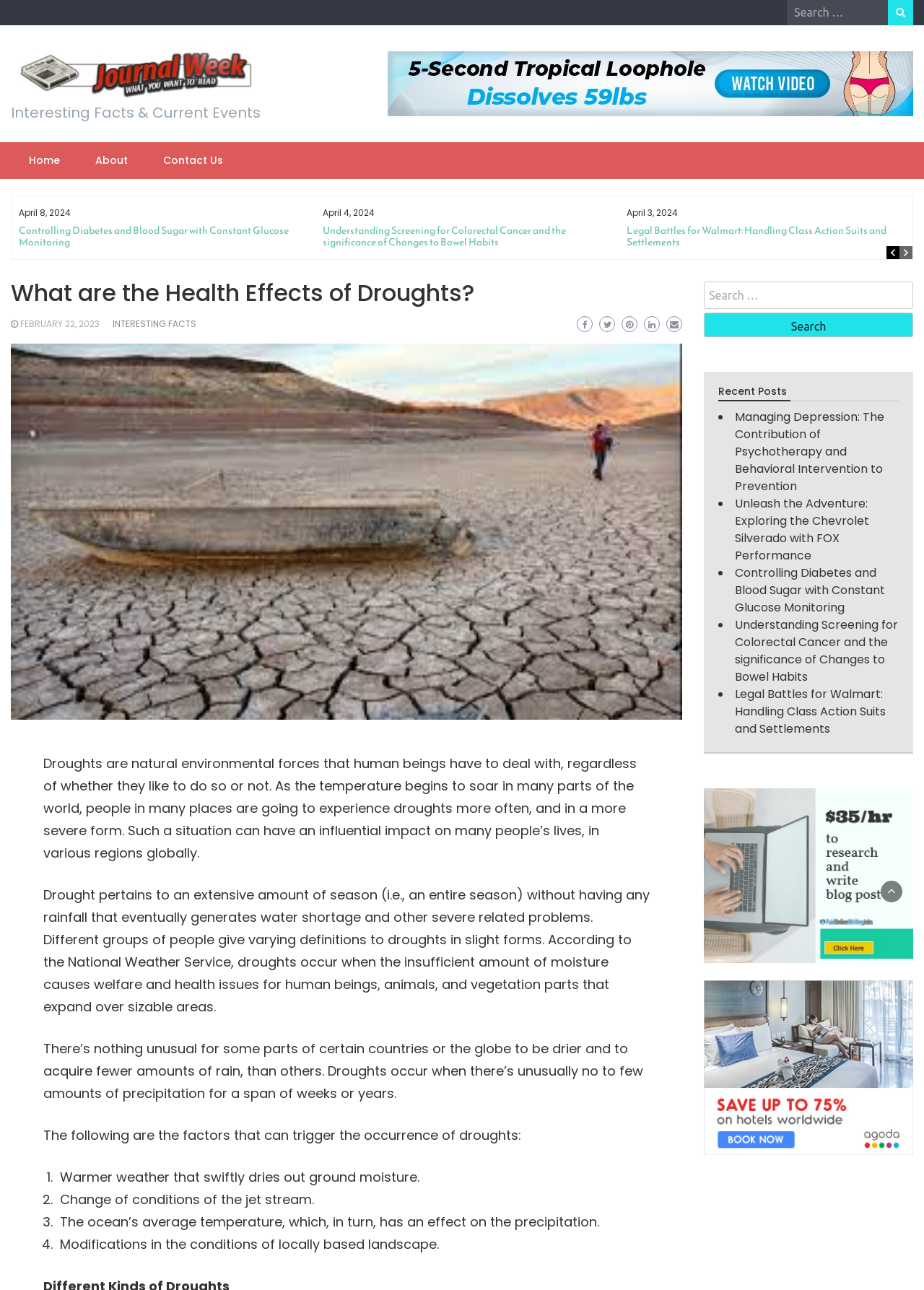Elaborate on the information and visuals displayed on the webpage.

This webpage is about the health effects of droughts. At the top, there is a search bar with a search button next to it. Below the search bar, there are several links to different pages, including "Home", "About", and "Contact Us". 

On the left side of the page, there is a section with a heading "Interesting Facts & Current Events". Below this heading, there is an image. 

The main content of the page is divided into several sections. The first section has a heading "What are the Health Effects of Droughts?" and provides a detailed description of droughts, including their definition, causes, and effects on human beings, animals, and vegetation. 

Below this section, there are three articles with headings "Controlling Diabetes and Blood Sugar with Constant Glucose Monitoring", "Understanding Screening for Colorectal Cancer and the significance of Changes to Bowel Habits", and "Legal Battles for Walmart: Handling Class Action Suits and Settlements". Each article has a link to read more.

On the right side of the page, there is a section with a heading "Recent Posts" that lists several recent articles with links to read more. There is also a search bar at the bottom of the page.